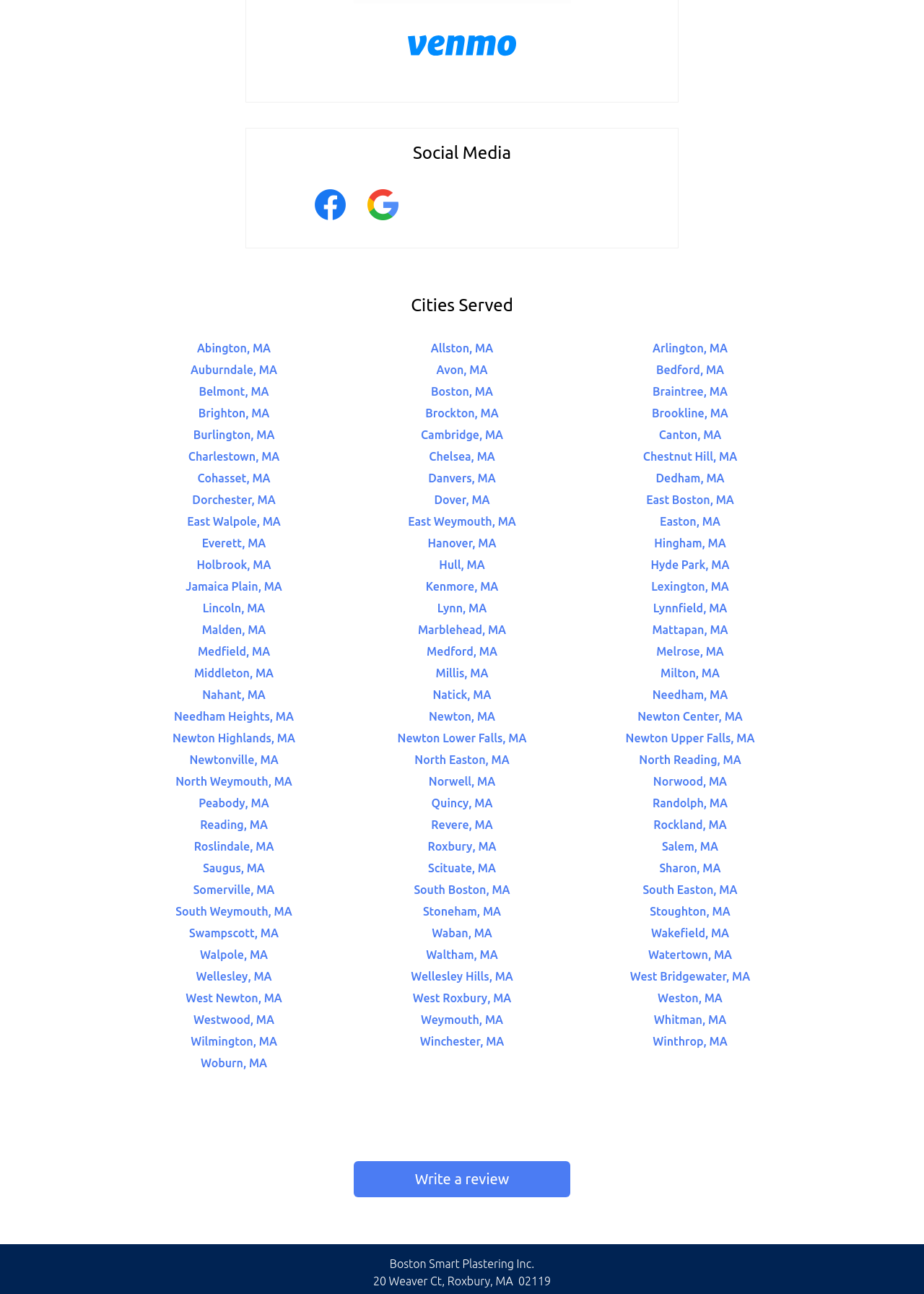Use a single word or phrase to answer the question:
What is the last city listed?

Peabody, MA